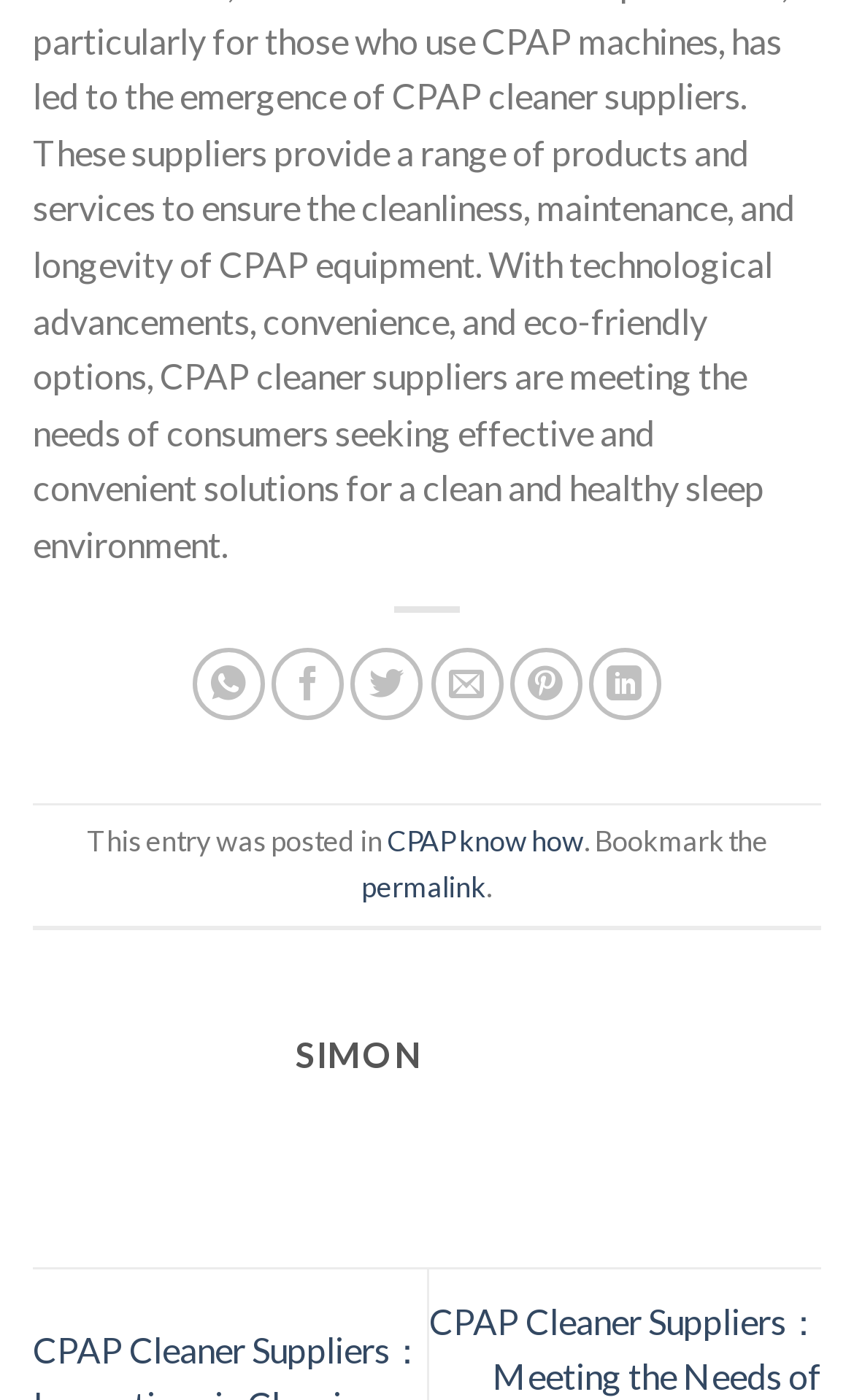Find the bounding box coordinates corresponding to the UI element with the description: "aria-label="Email to a Friend"". The coordinates should be formatted as [left, top, right, bottom], with values as floats between 0 and 1.

[0.504, 0.463, 0.589, 0.515]